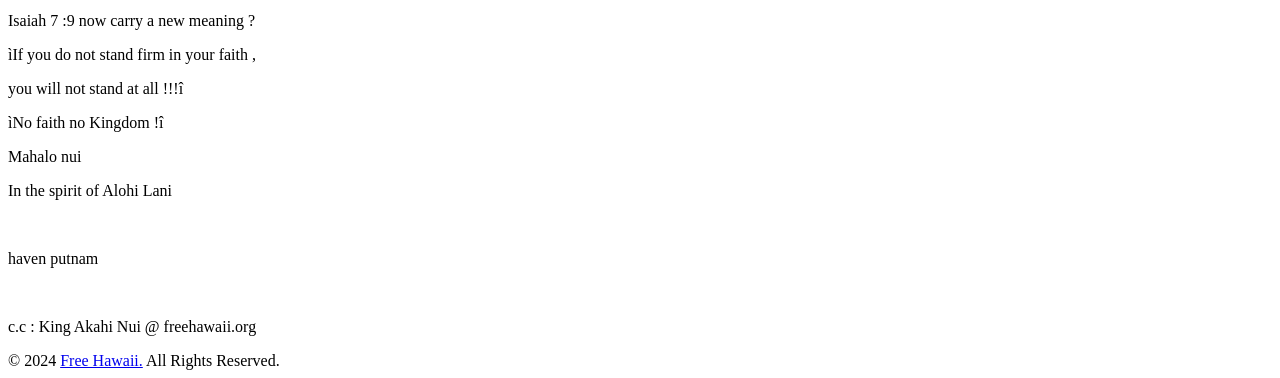Using the information in the image, give a detailed answer to the following question: What is the name of the organization?

The name of the organization mentioned on the webpage is 'Free Hawaii' which is displayed as a link at the bottom of the page.